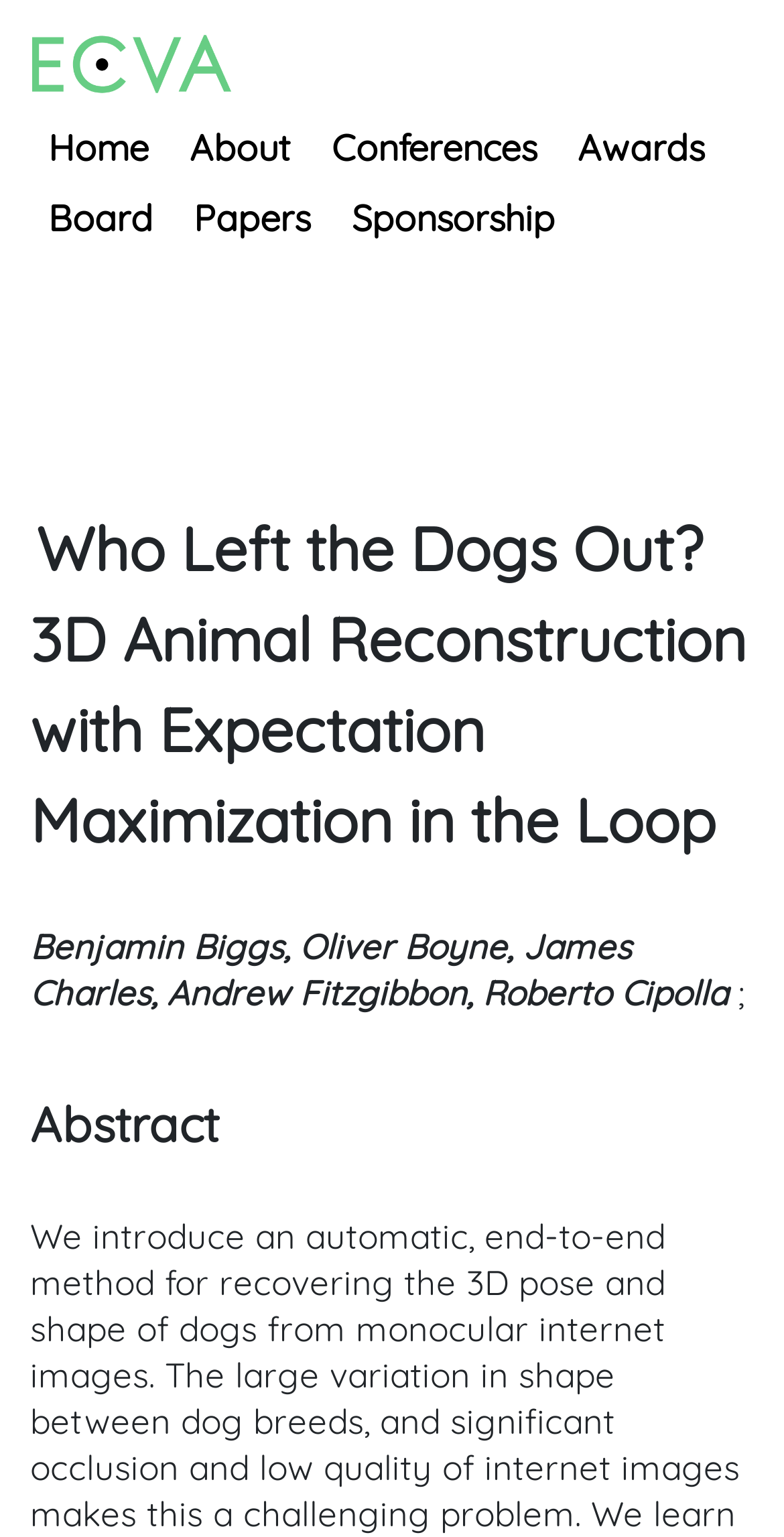How many main sections are in the webpage?
Answer the question with a single word or phrase by looking at the picture.

2